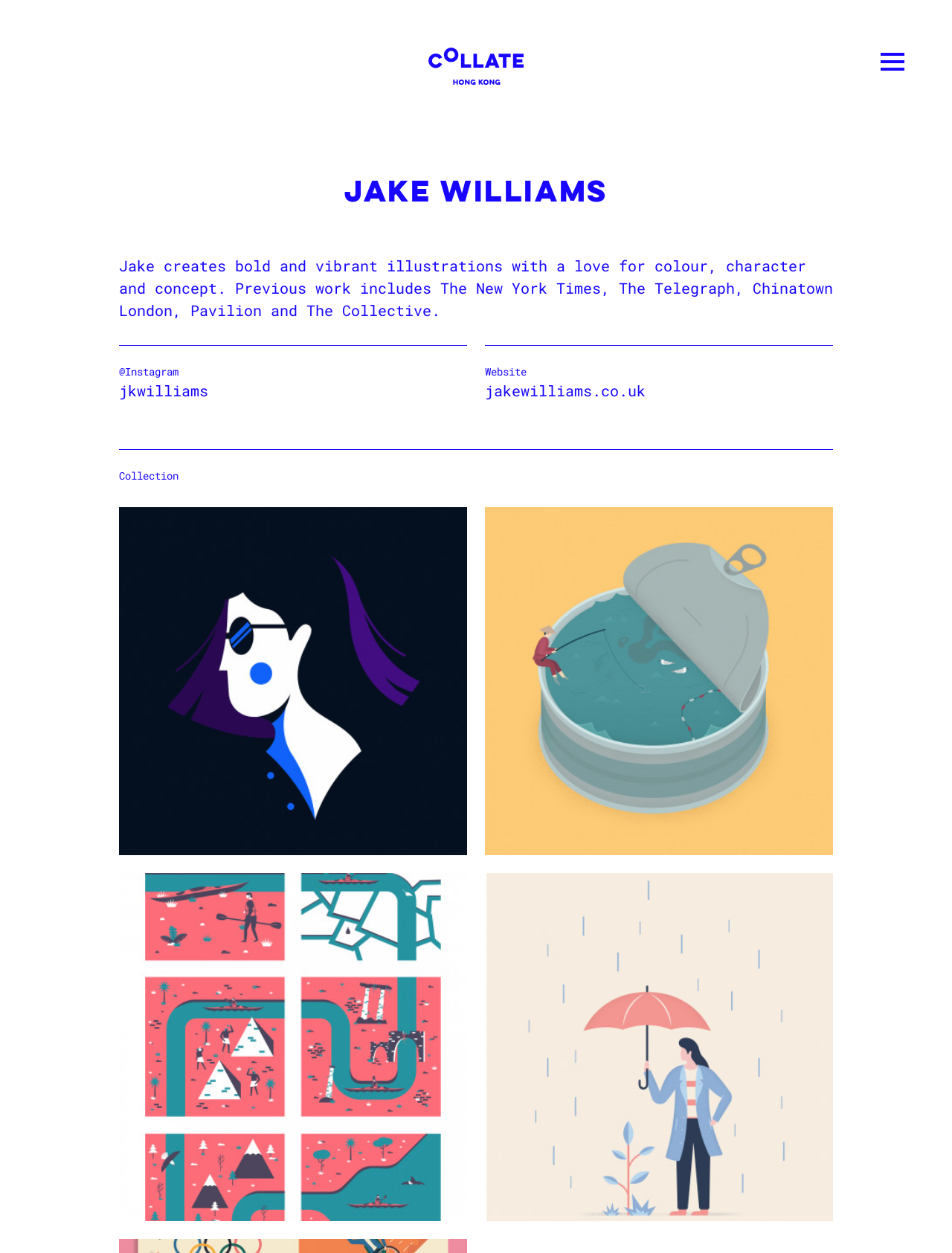Find and provide the bounding box coordinates for the UI element described here: "jakewilliams.co.uk". The coordinates should be given as four float numbers between 0 and 1: [left, top, right, bottom].

[0.509, 0.304, 0.678, 0.319]